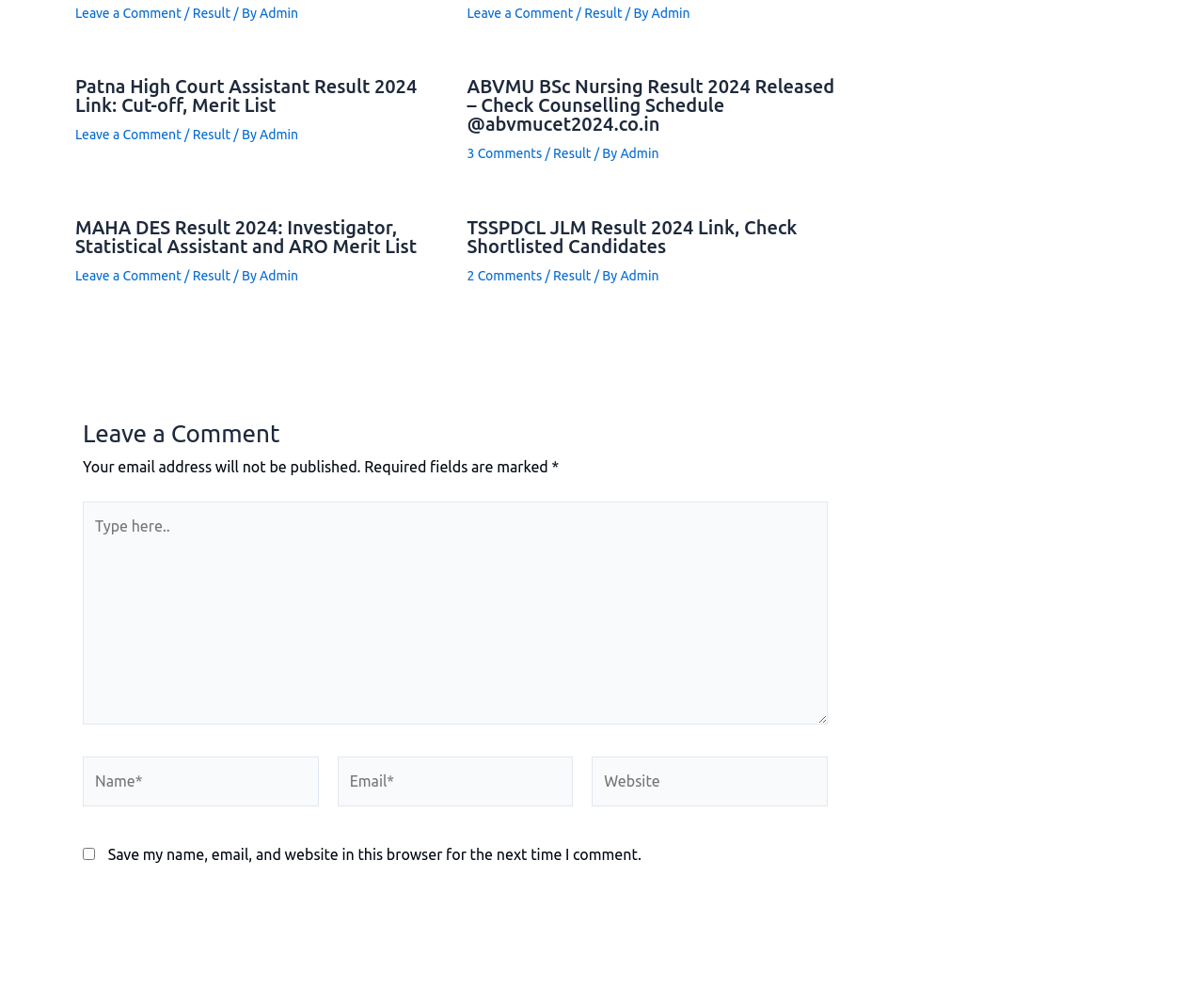Based on the element description: "3 Comments", identify the bounding box coordinates for this UI element. The coordinates must be four float numbers between 0 and 1, listed as [left, top, right, bottom].

[0.388, 0.148, 0.45, 0.163]